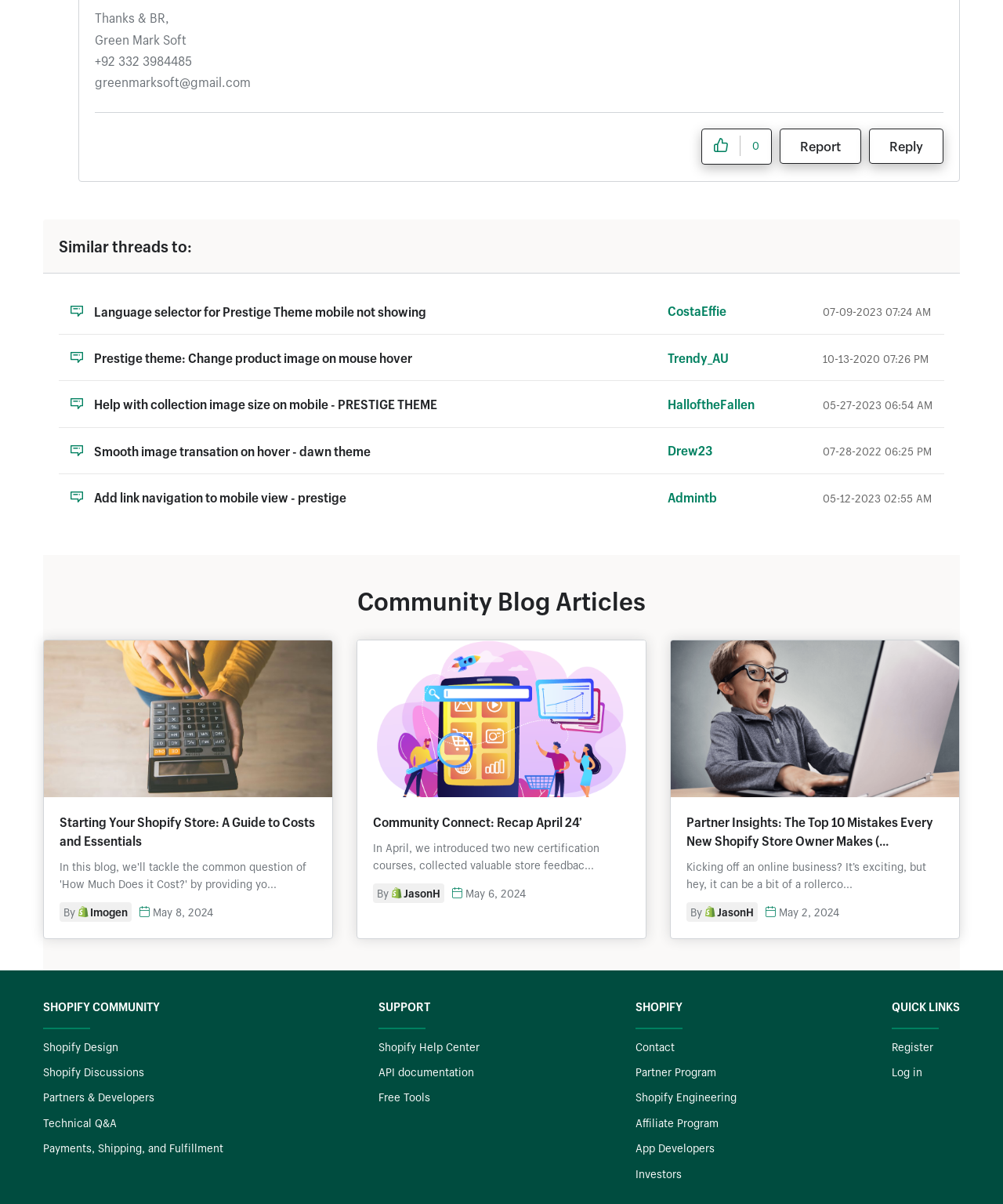Please identify the bounding box coordinates of the element that needs to be clicked to perform the following instruction: "Give likes to this post".

[0.7, 0.108, 0.738, 0.136]